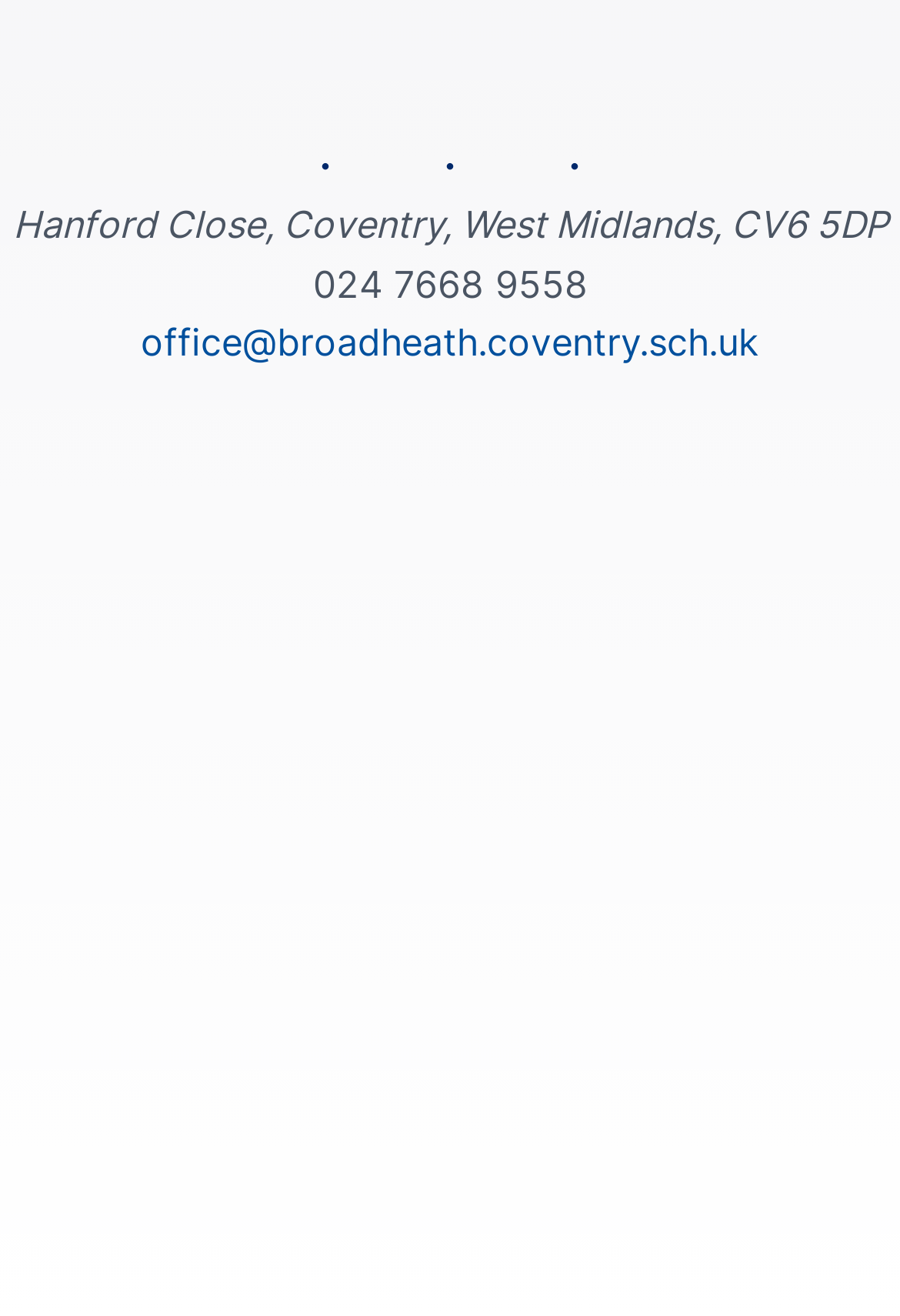Provide a short answer using a single word or phrase for the following question: 
How many images are on the webpage?

18